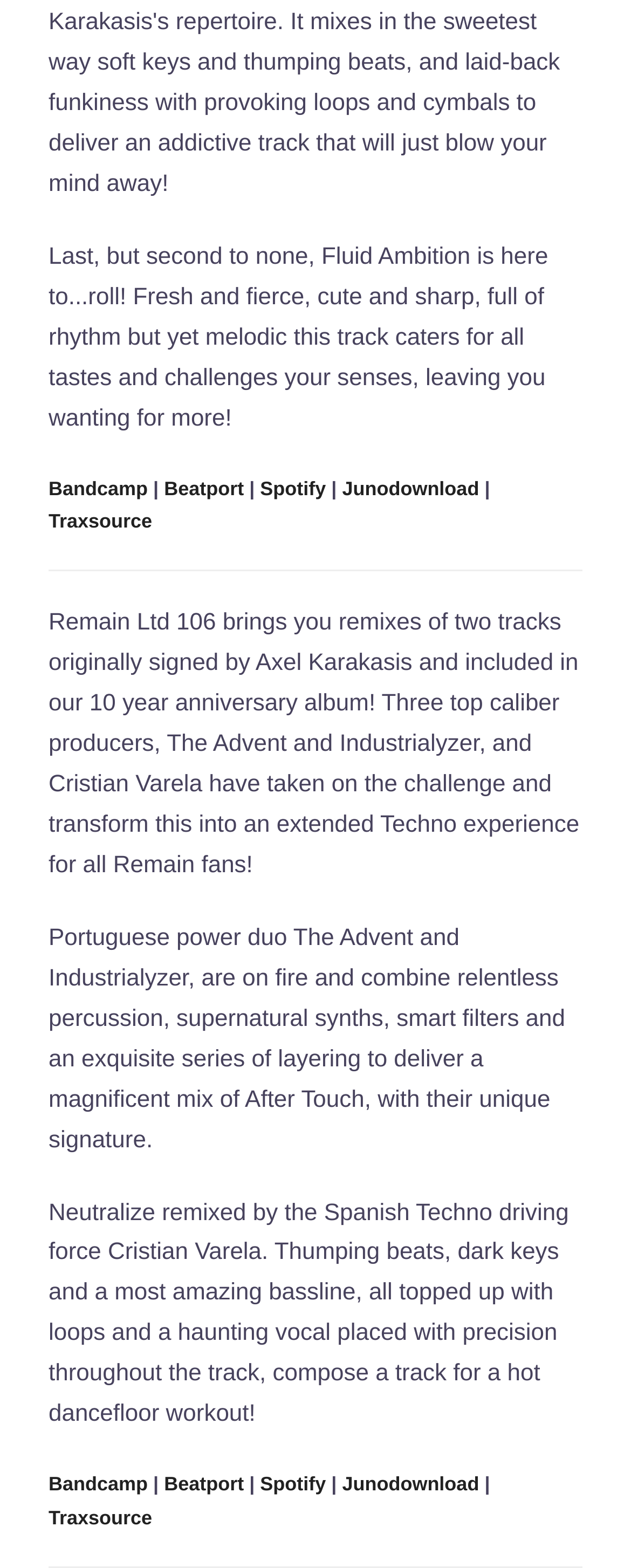Extract the bounding box coordinates for the described element: "Junodownload". The coordinates should be represented as four float numbers between 0 and 1: [left, top, right, bottom].

[0.542, 0.939, 0.759, 0.954]